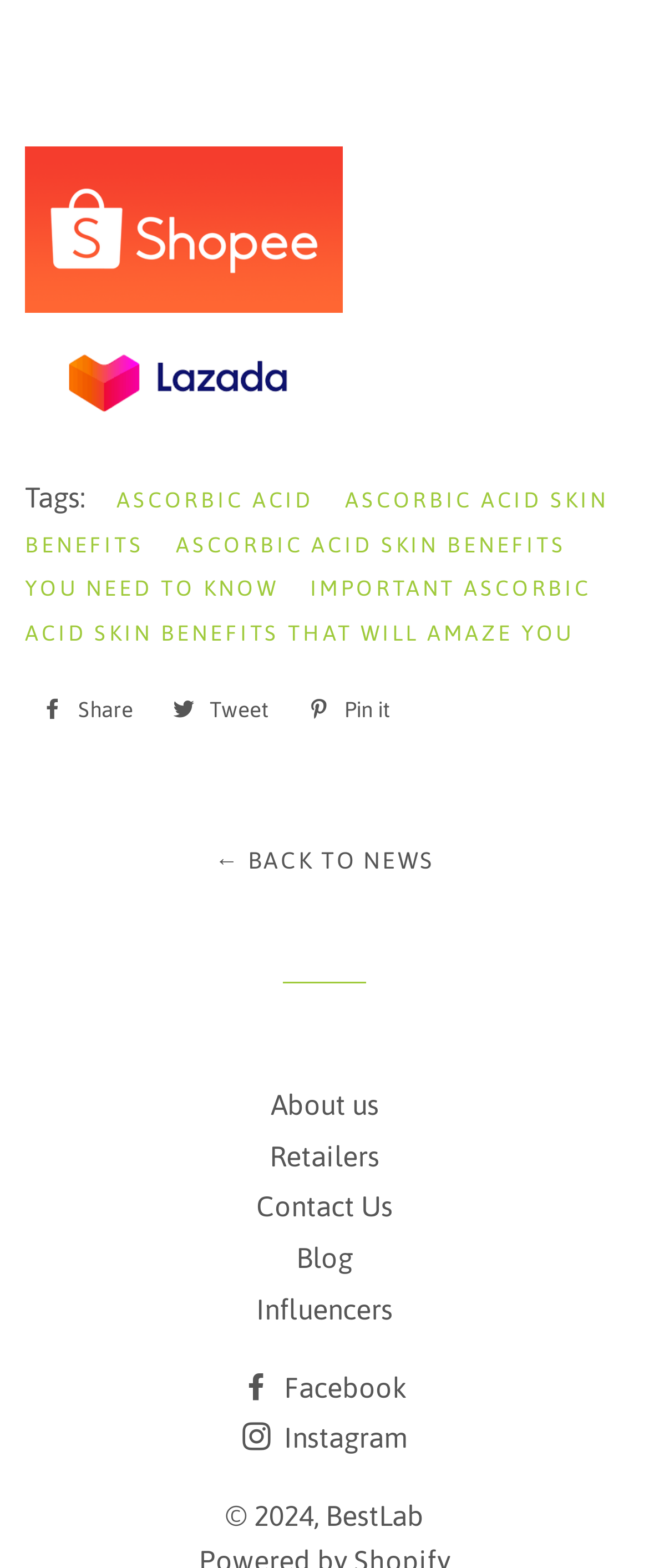What is the name of the website?
From the details in the image, provide a complete and detailed answer to the question.

The webpage has a link at the bottom with the text 'BestLab', which suggests that it is the name of the website.